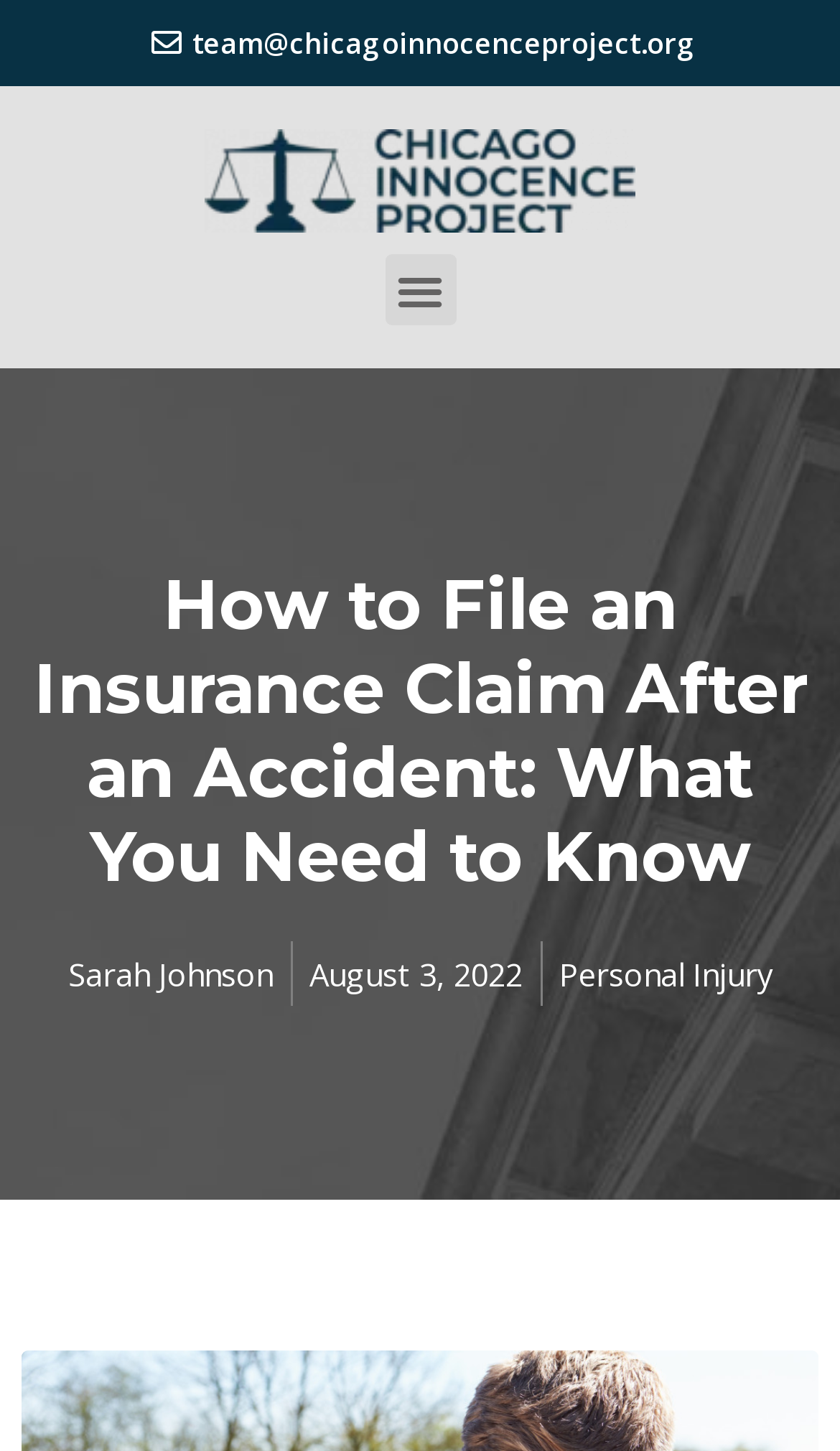What is the category of the article?
Using the image as a reference, answer with just one word or a short phrase.

Personal Injury